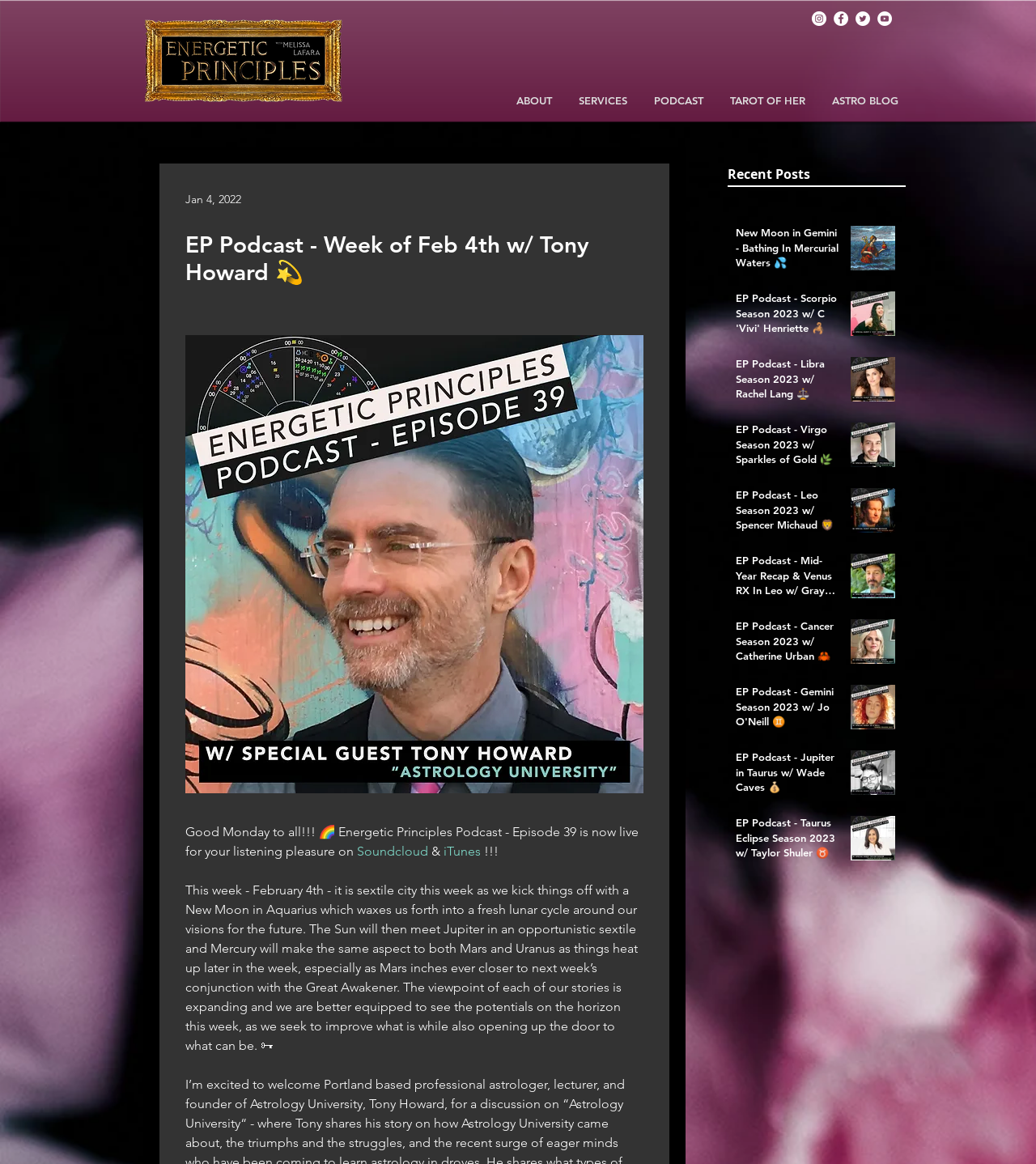Determine the bounding box coordinates for the clickable element to execute this instruction: "Check the Soundcloud link". Provide the coordinates as four float numbers between 0 and 1, i.e., [left, top, right, bottom].

[0.345, 0.725, 0.413, 0.738]